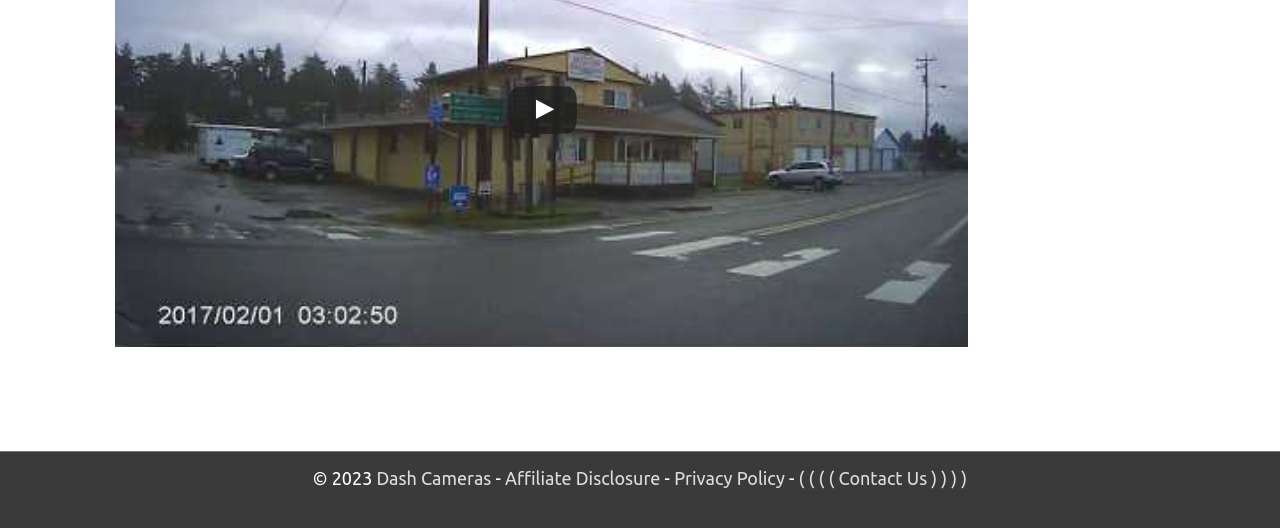Provide the bounding box coordinates of the HTML element this sentence describes: "Privacy Policy". The bounding box coordinates consist of four float numbers between 0 and 1, i.e., [left, top, right, bottom].

[0.527, 0.887, 0.613, 0.925]